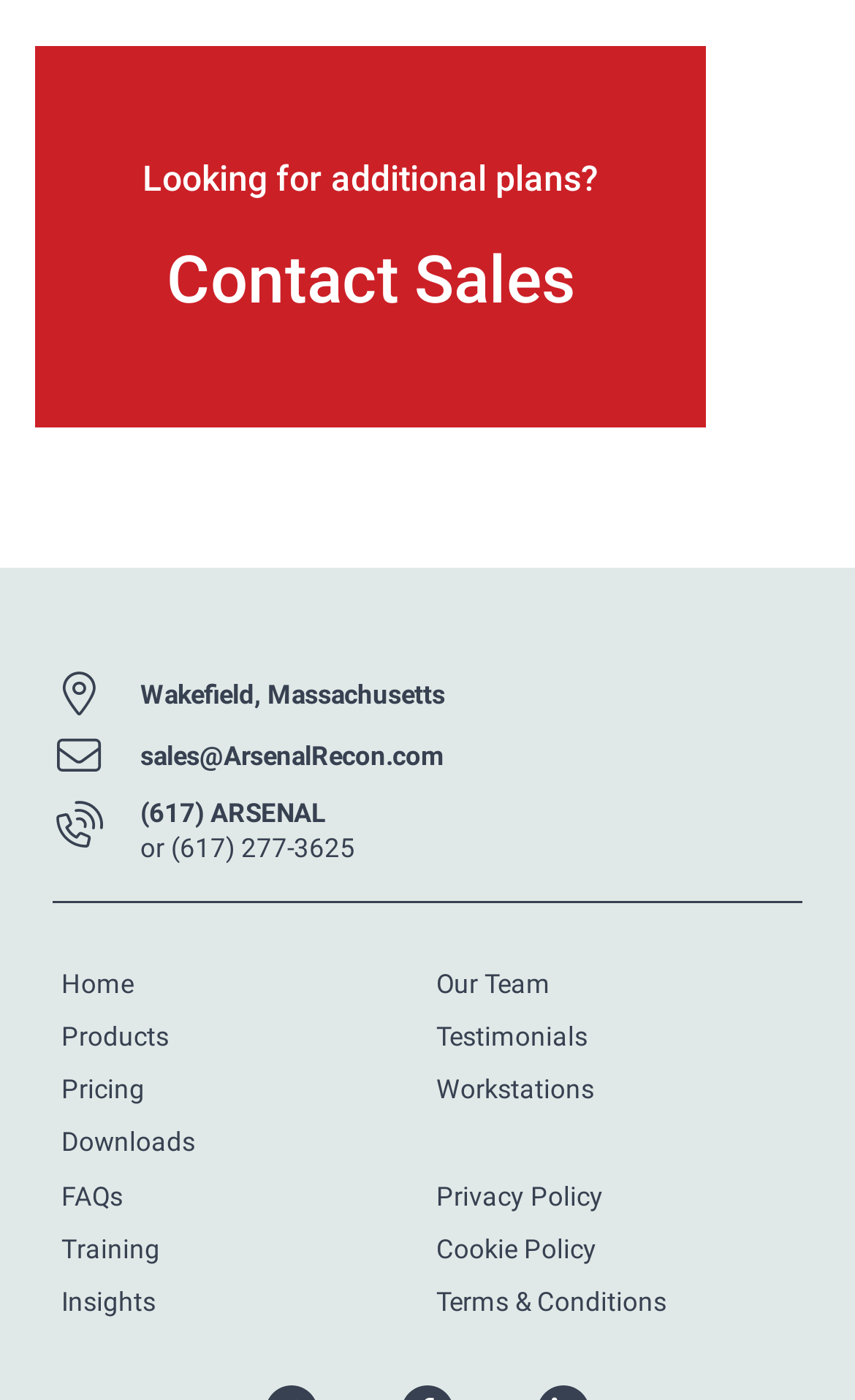Using a single word or phrase, answer the following question: 
What is the contact information for sales?

sales@ArsenalRecon.com